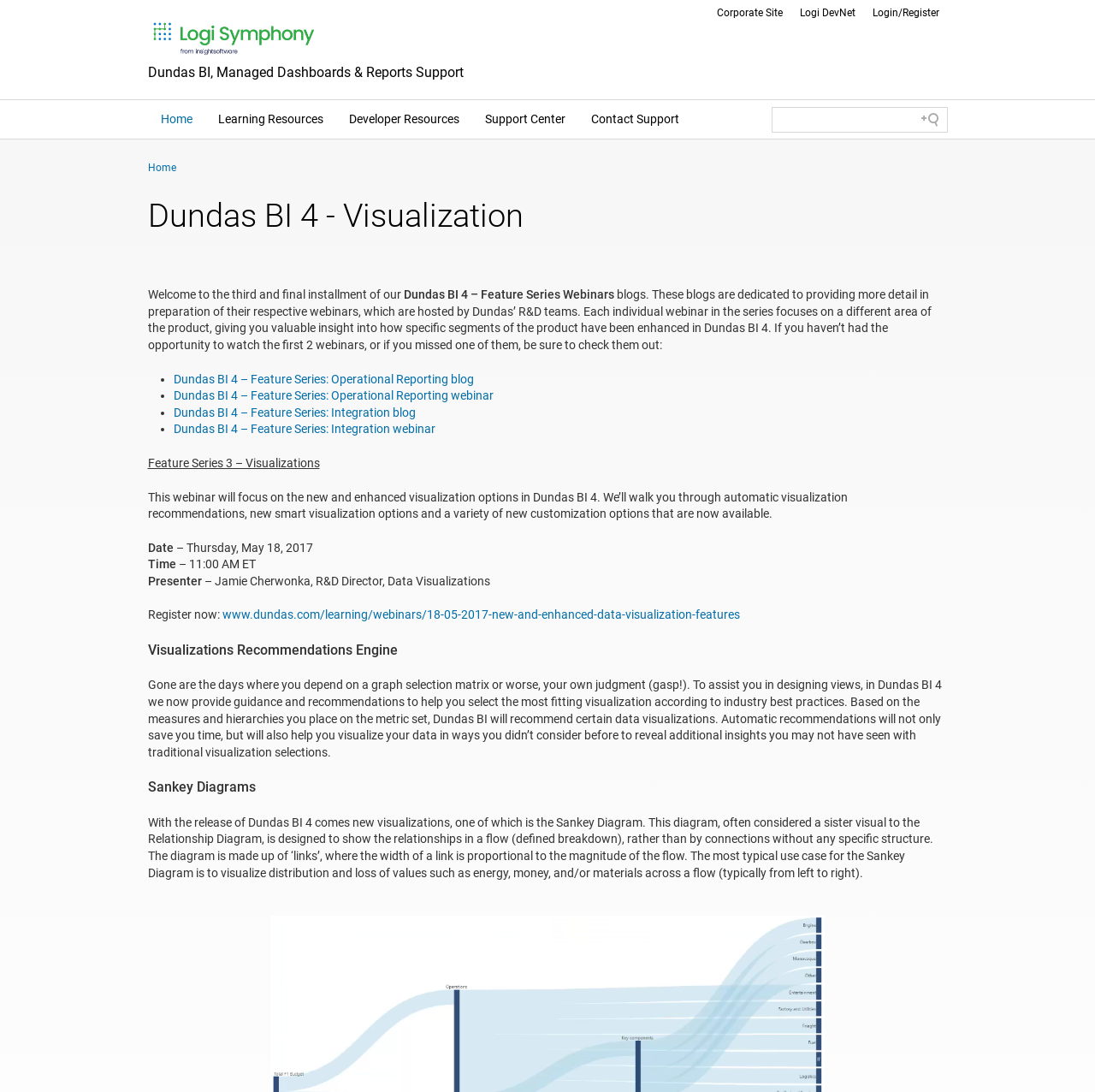Find the bounding box coordinates of the UI element according to this description: "Login/Register".

[0.789, 0.0, 0.865, 0.024]